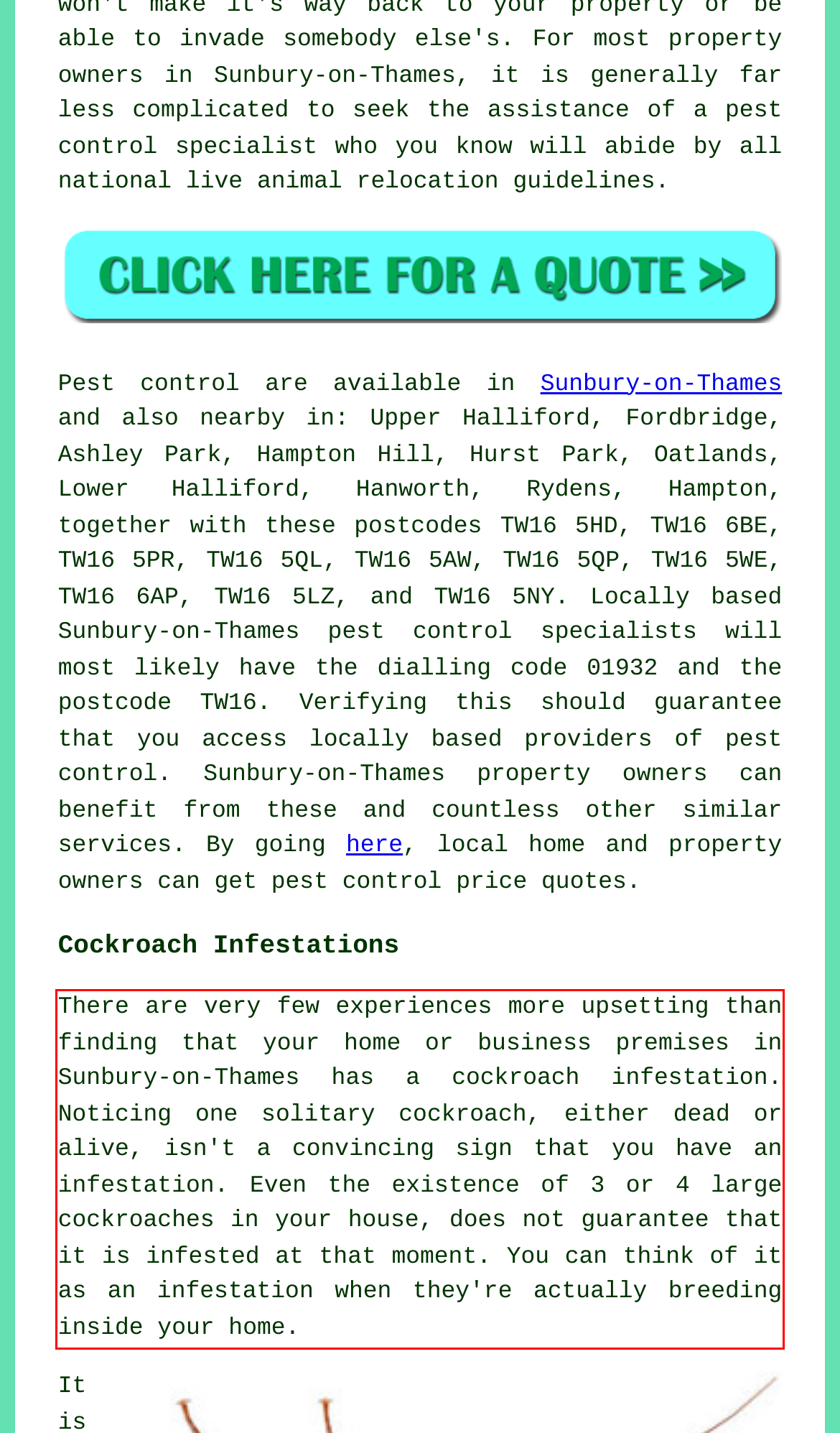Look at the screenshot of the webpage, locate the red rectangle bounding box, and generate the text content that it contains.

There are very few experiences more upsetting than finding that your home or business premises in Sunbury-on-Thames has a cockroach infestation. Noticing one solitary cockroach, either dead or alive, isn't a convincing sign that you have an infestation. Even the existence of 3 or 4 large cockroaches in your house, does not guarantee that it is infested at that moment. You can think of it as an infestation when they're actually breeding inside your home.